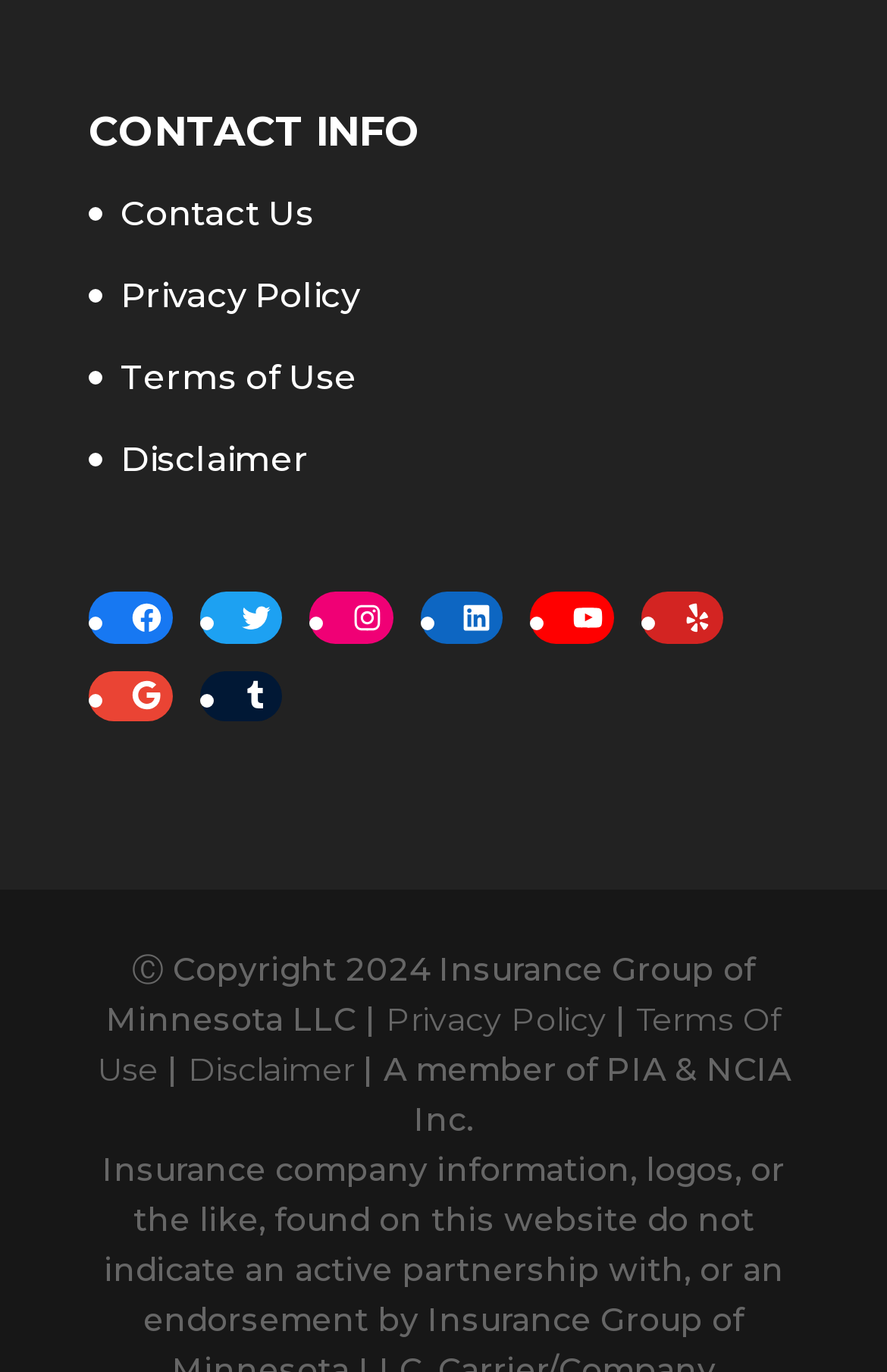Respond concisely with one word or phrase to the following query:
What organization is the webpage a member of?

PIA & NCIA Inc.